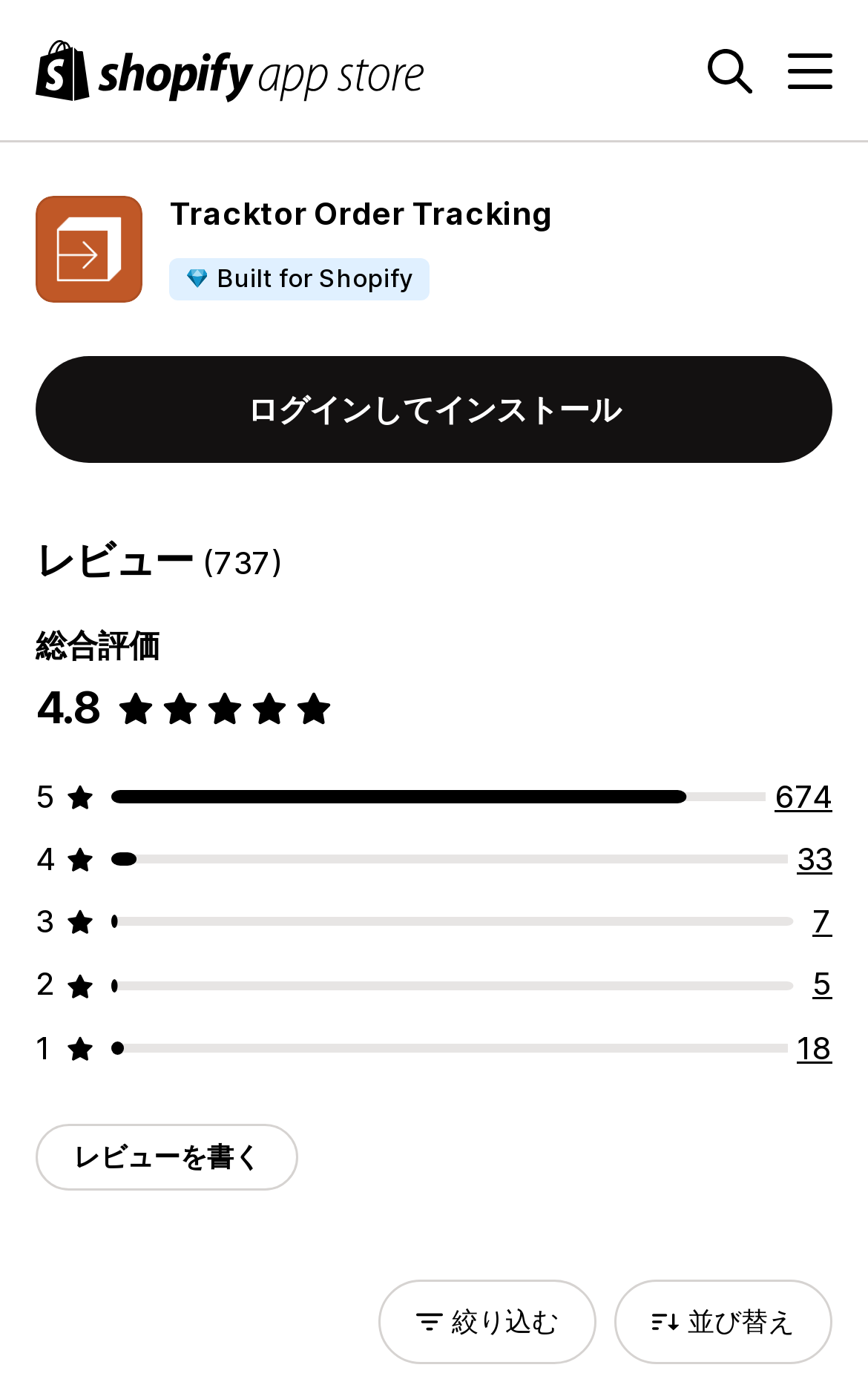Show the bounding box coordinates of the element that should be clicked to complete the task: "Filter reviews".

[0.436, 0.928, 0.687, 0.989]